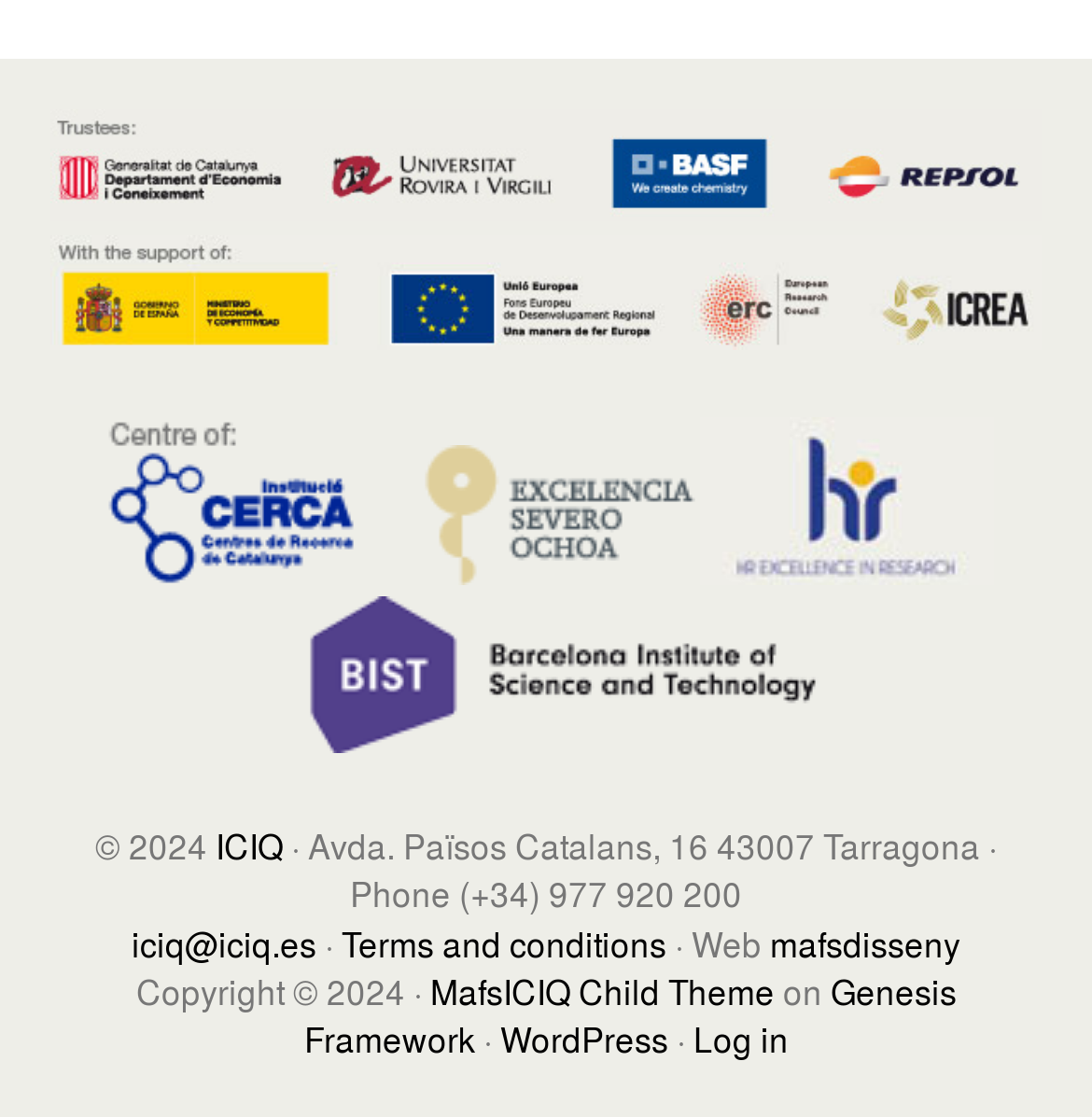Highlight the bounding box of the UI element that corresponds to this description: "Log in".

[0.635, 0.908, 0.722, 0.953]